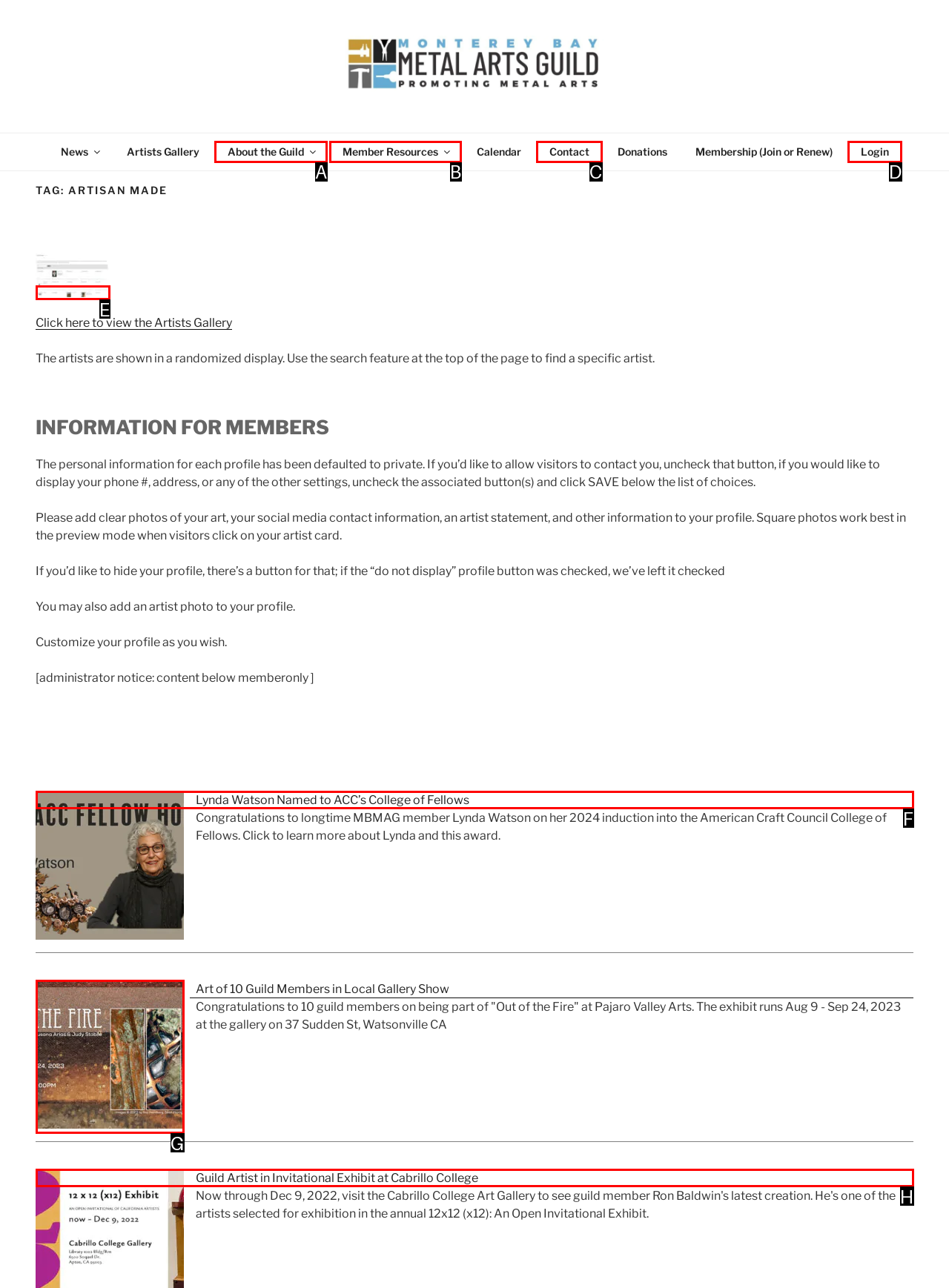From the given choices, determine which HTML element aligns with the description: About the Guild Respond with the letter of the appropriate option.

A